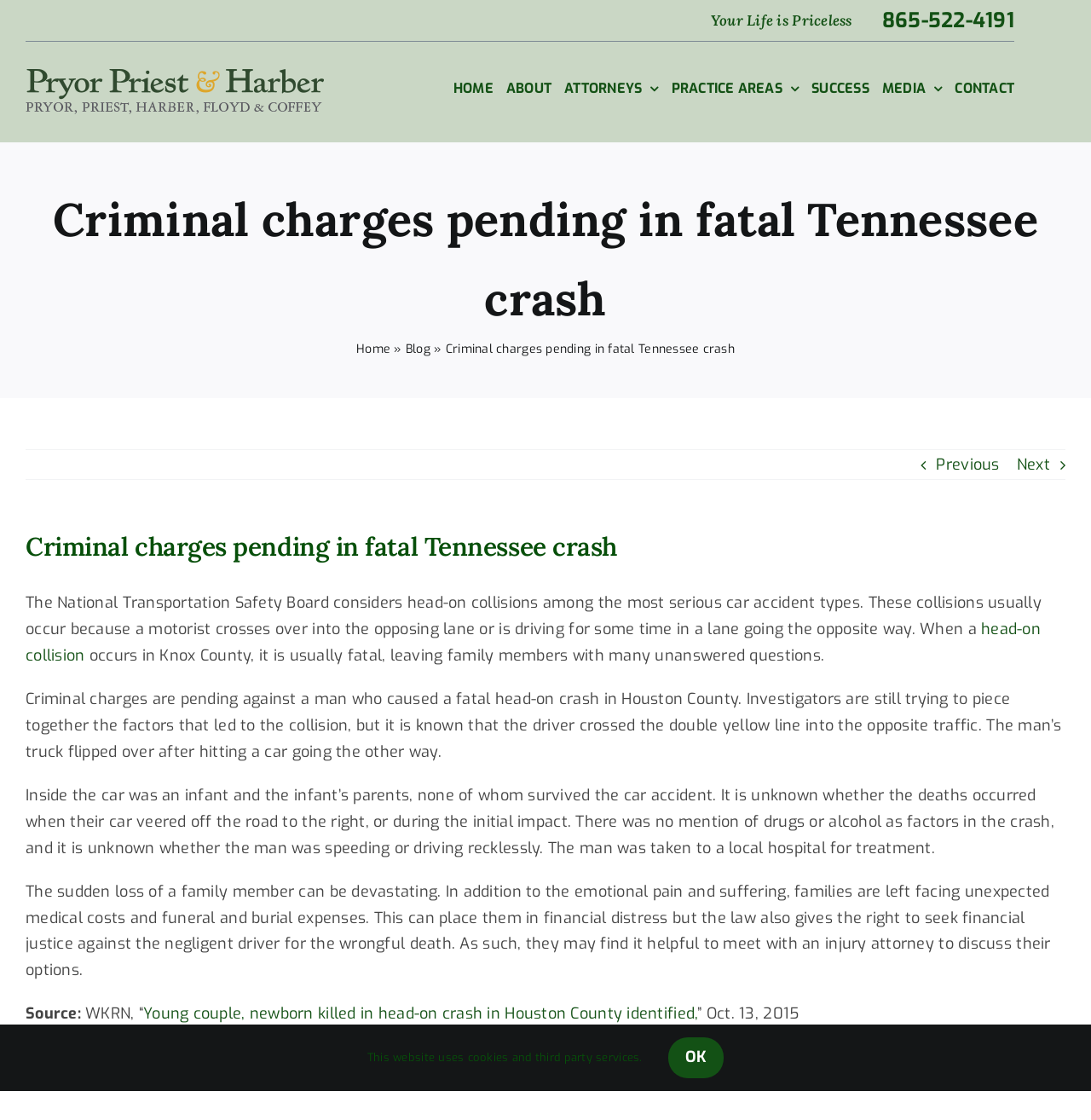Please identify the primary heading on the webpage and return its text.

Criminal charges pending in fatal Tennessee crash